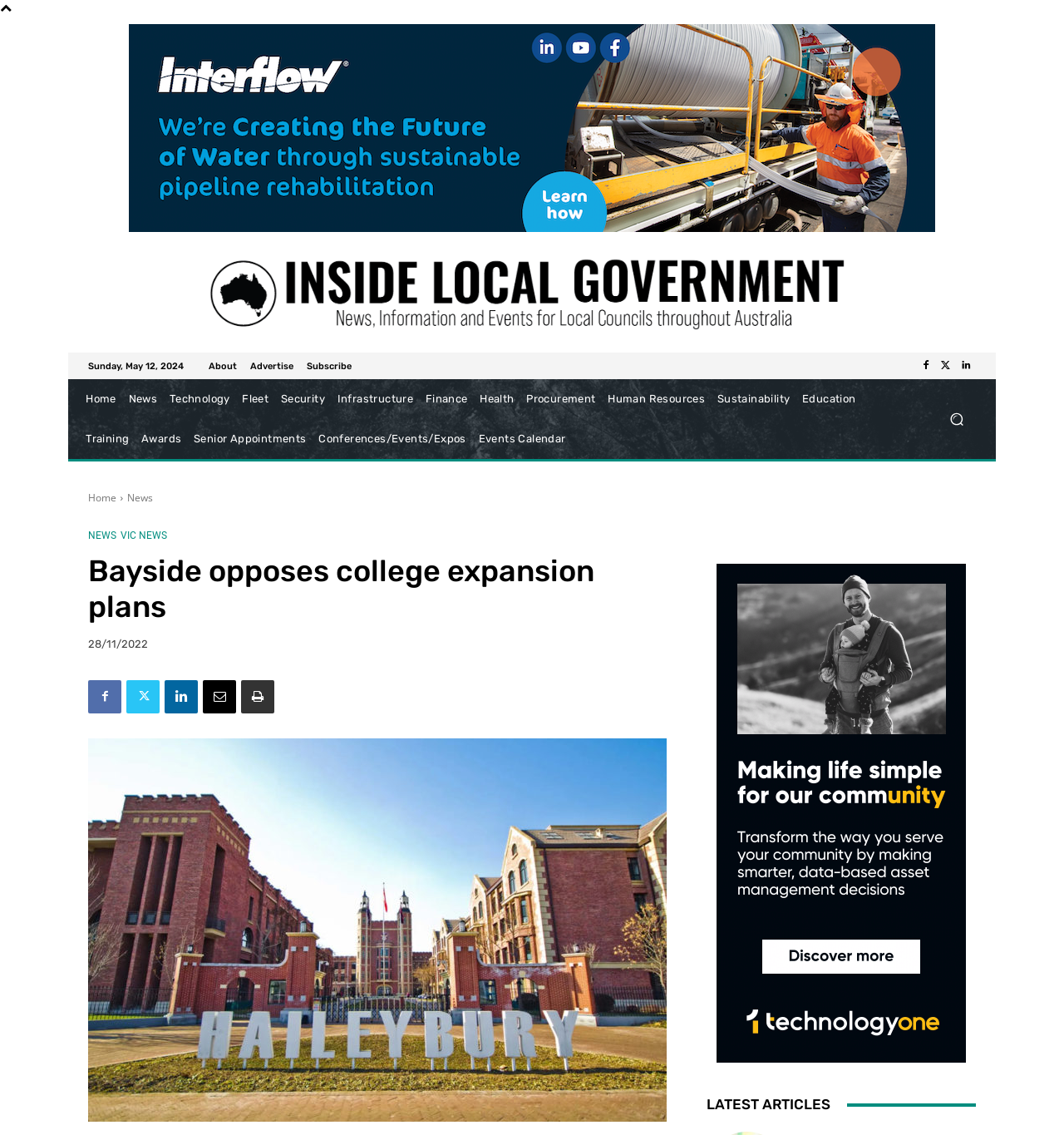Refer to the screenshot and give an in-depth answer to this question: How many main navigation links are there?

I counted the number of main navigation links by looking at the links 'Home', 'News', 'Technology', 'Fleet', 'Security', 'Infrastructure', 'Finance', 'Health', 'Procurement', 'Human Resources', 'Sustainability', and 'Education' located at [0.075, 0.334, 0.115, 0.369], [0.115, 0.334, 0.153, 0.369], [0.153, 0.334, 0.222, 0.369], and so on.